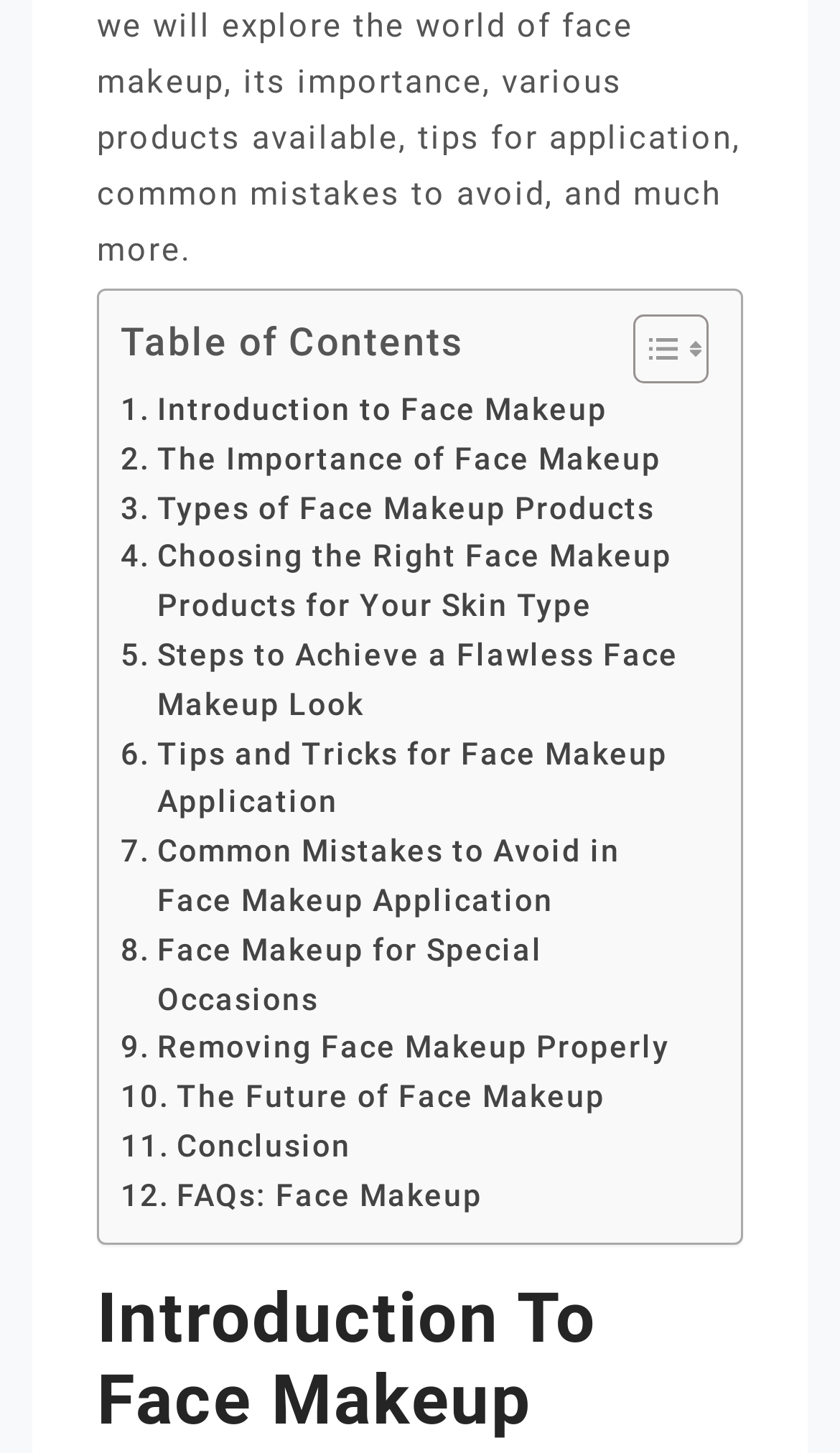Identify the bounding box of the UI element described as follows: "Conclusion". Provide the coordinates as four float numbers in the range of 0 to 1 [left, top, right, bottom].

[0.144, 0.772, 0.418, 0.806]